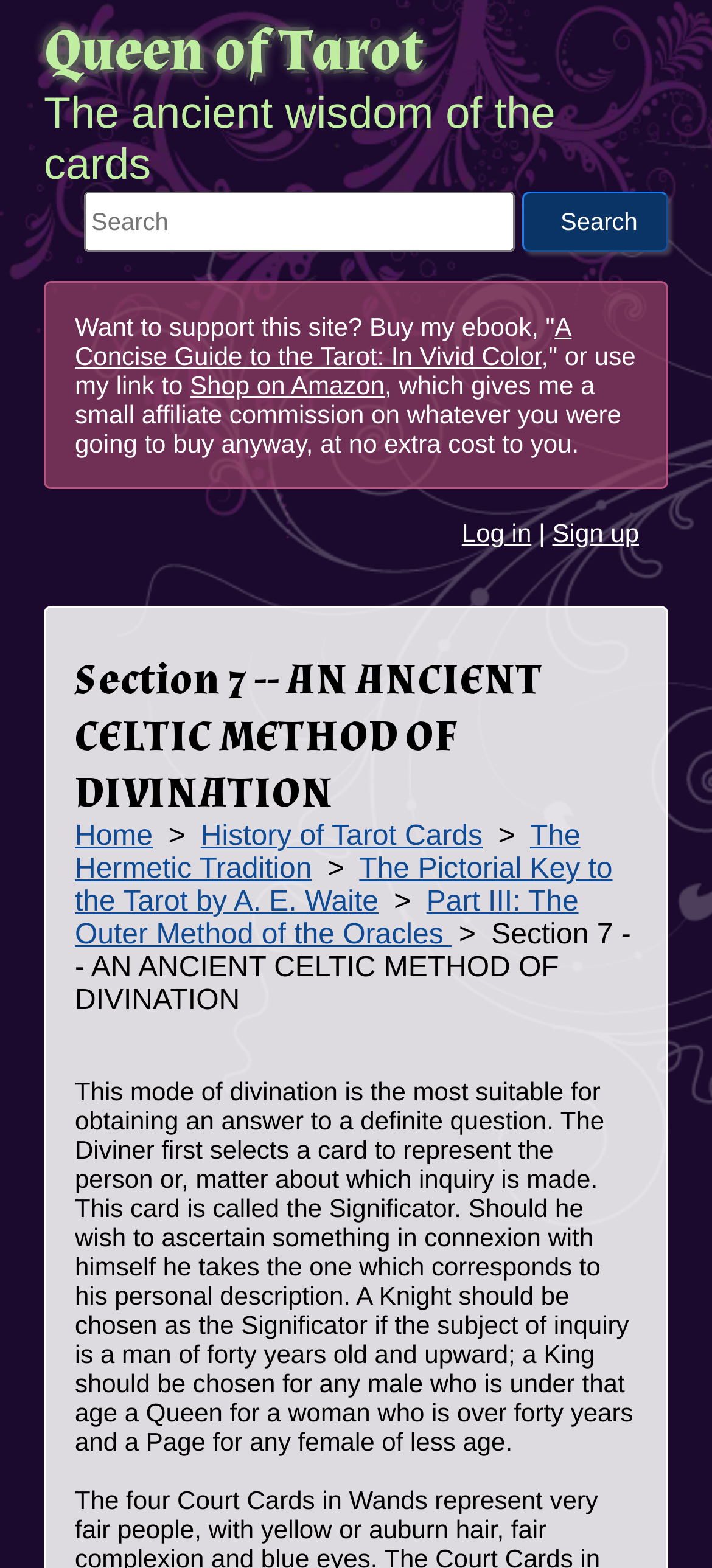Provide a short answer to the following question with just one word or phrase: What is the main topic of this webpage?

Tarot